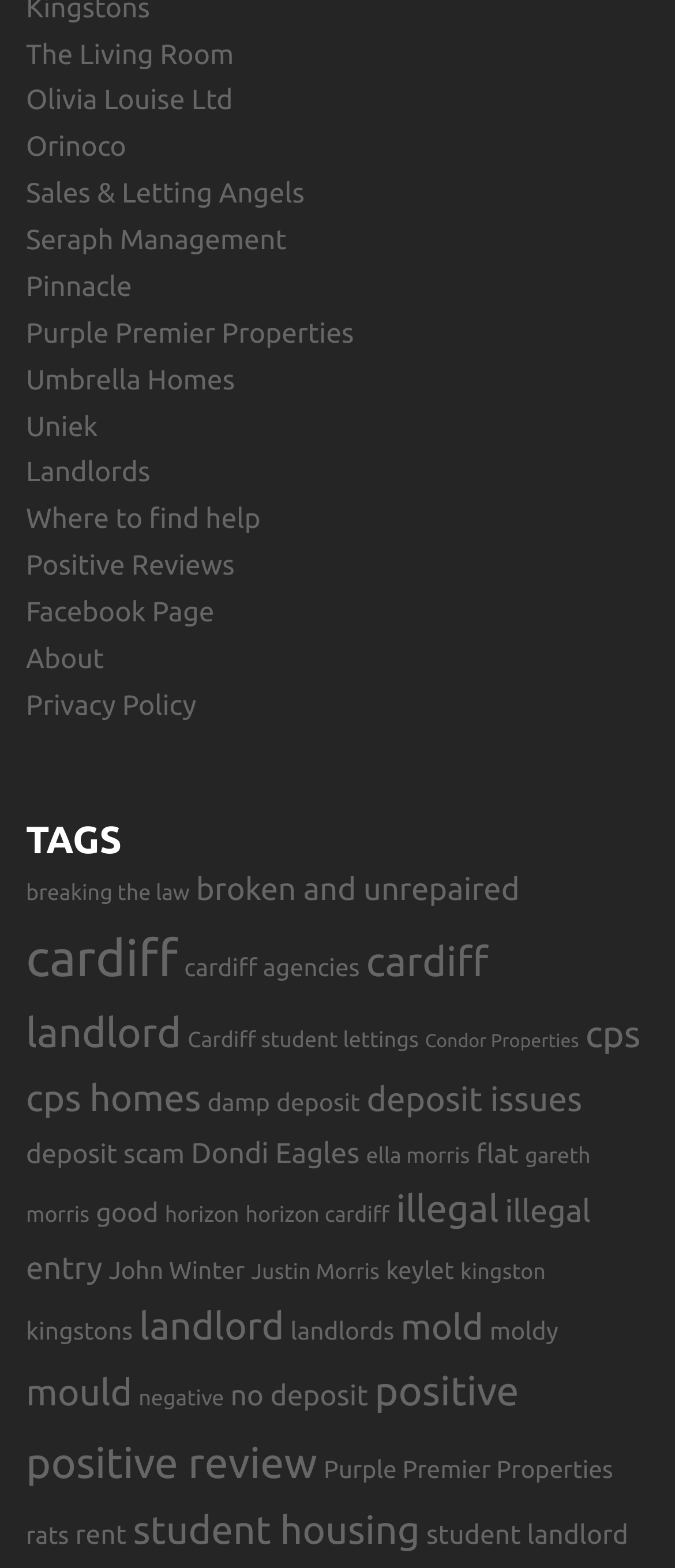What is the topic of the link 'cardiff landlord'?
Make sure to answer the question with a detailed and comprehensive explanation.

I determined the topic of the link 'cardiff landlord' by examining the text of the link element, which suggests that it is related to landlords in Cardiff.